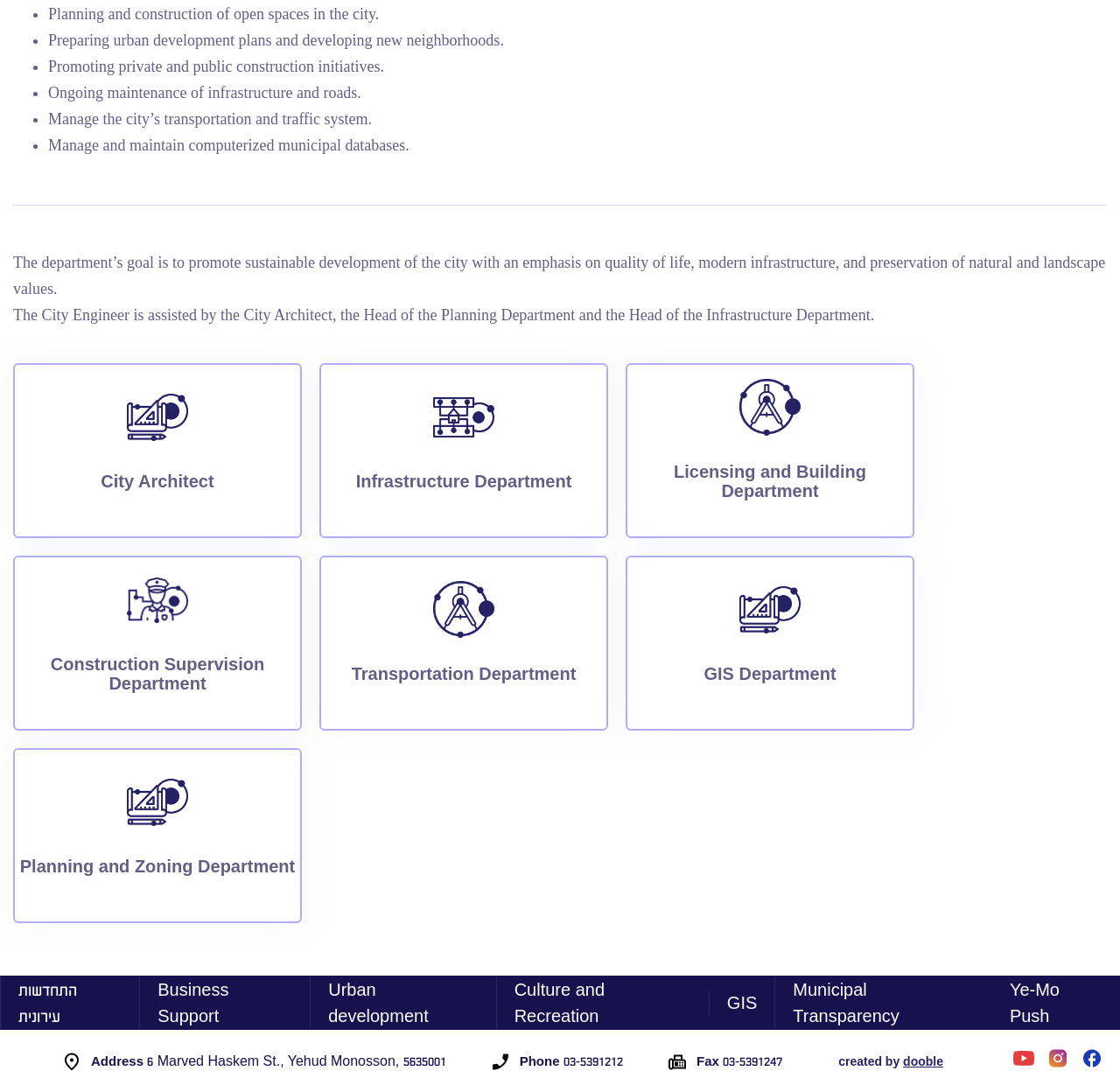Please identify the bounding box coordinates for the region that you need to click to follow this instruction: "Click on the GIS Department link".

[0.628, 0.534, 0.747, 0.651]